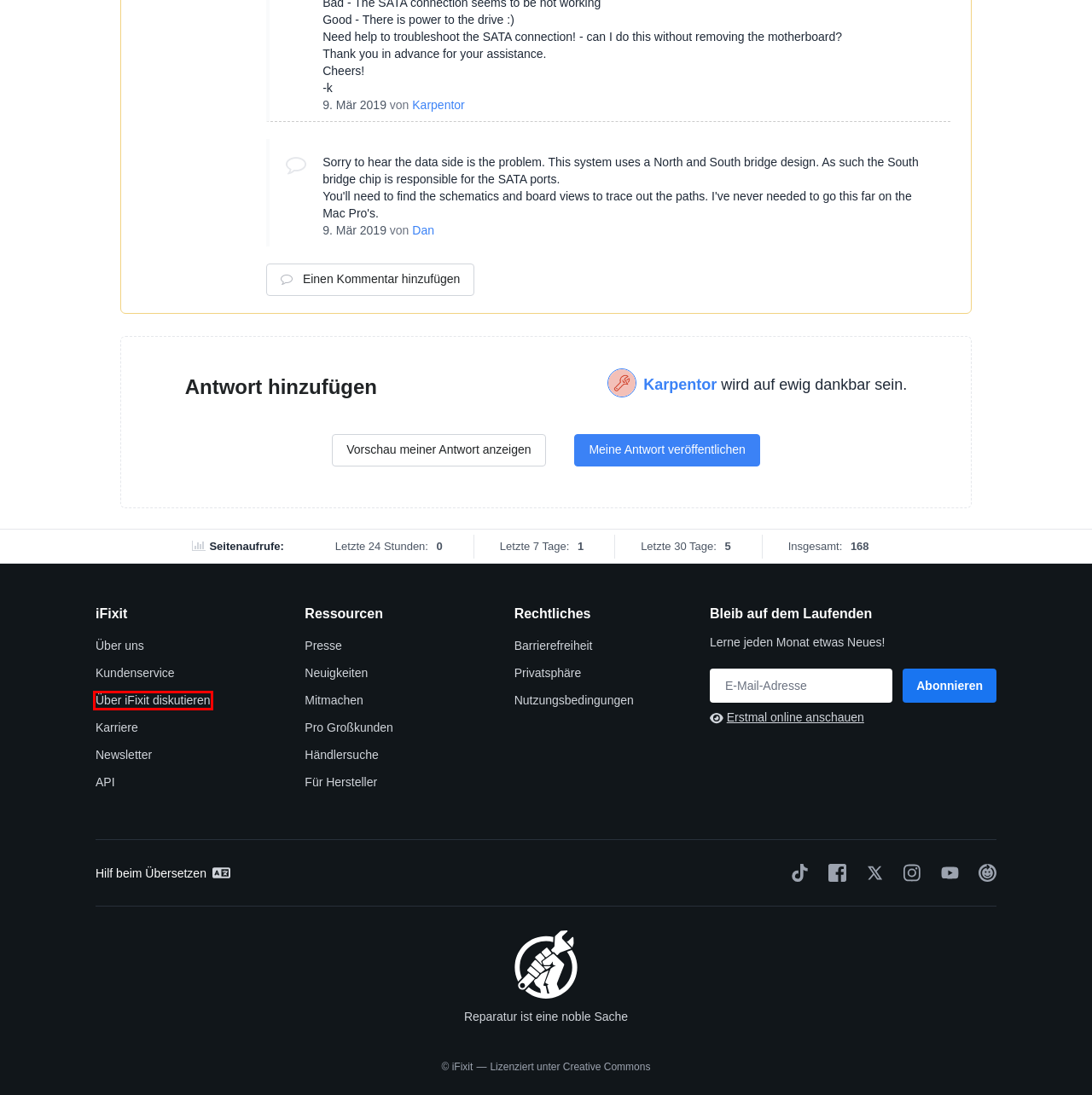Consider the screenshot of a webpage with a red bounding box around an element. Select the webpage description that best corresponds to the new page after clicking the element inside the red bounding box. Here are the candidates:
A. Home - iFixit Meta
B. Translate - iFixit
C. Mac Reparatur Forum - iFixit
D. Forum - iFixit
E. Home - Right to Repair Europe
F. Mac Pro Reparatur Forum - iFixit
G. iFixit Support
H. Mac Pro 2009-2012 Reparatur Forum - iFixit

A